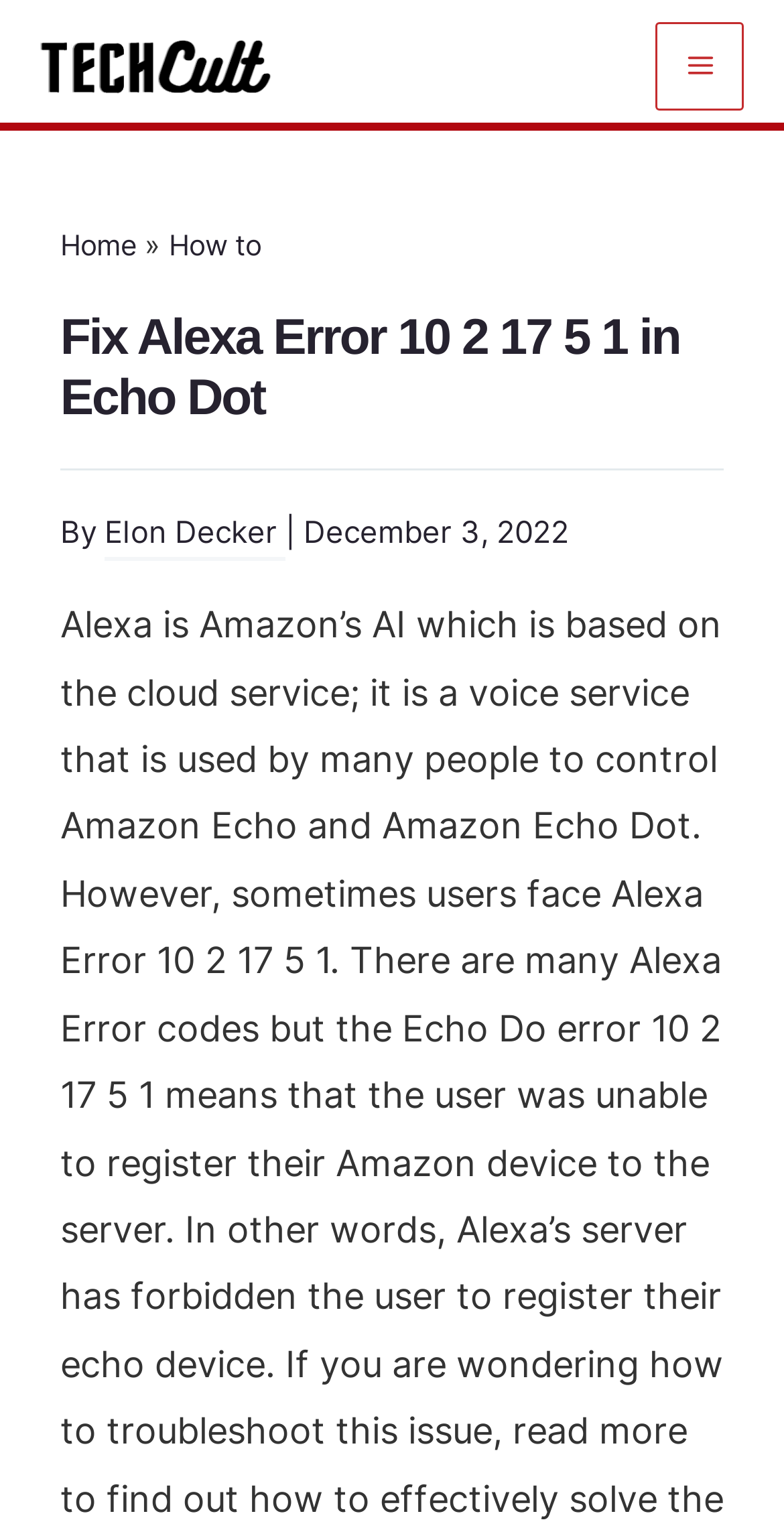What is the author of the article?
Provide a one-word or short-phrase answer based on the image.

Elon Decker